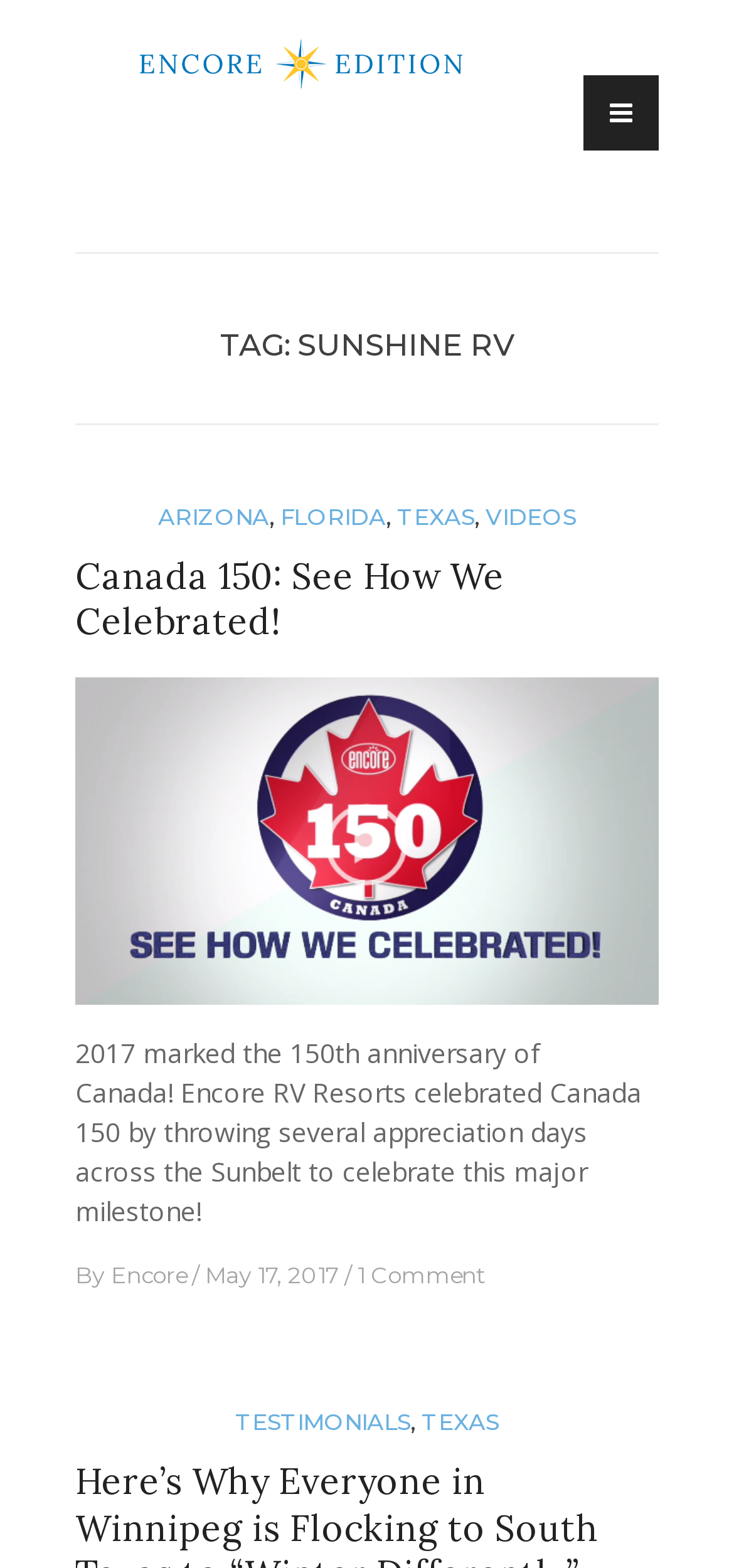How many comments are there on the webpage?
Kindly answer the question with as much detail as you can.

There is one comment on the webpage, which can be found in the link element '1 Comment'.